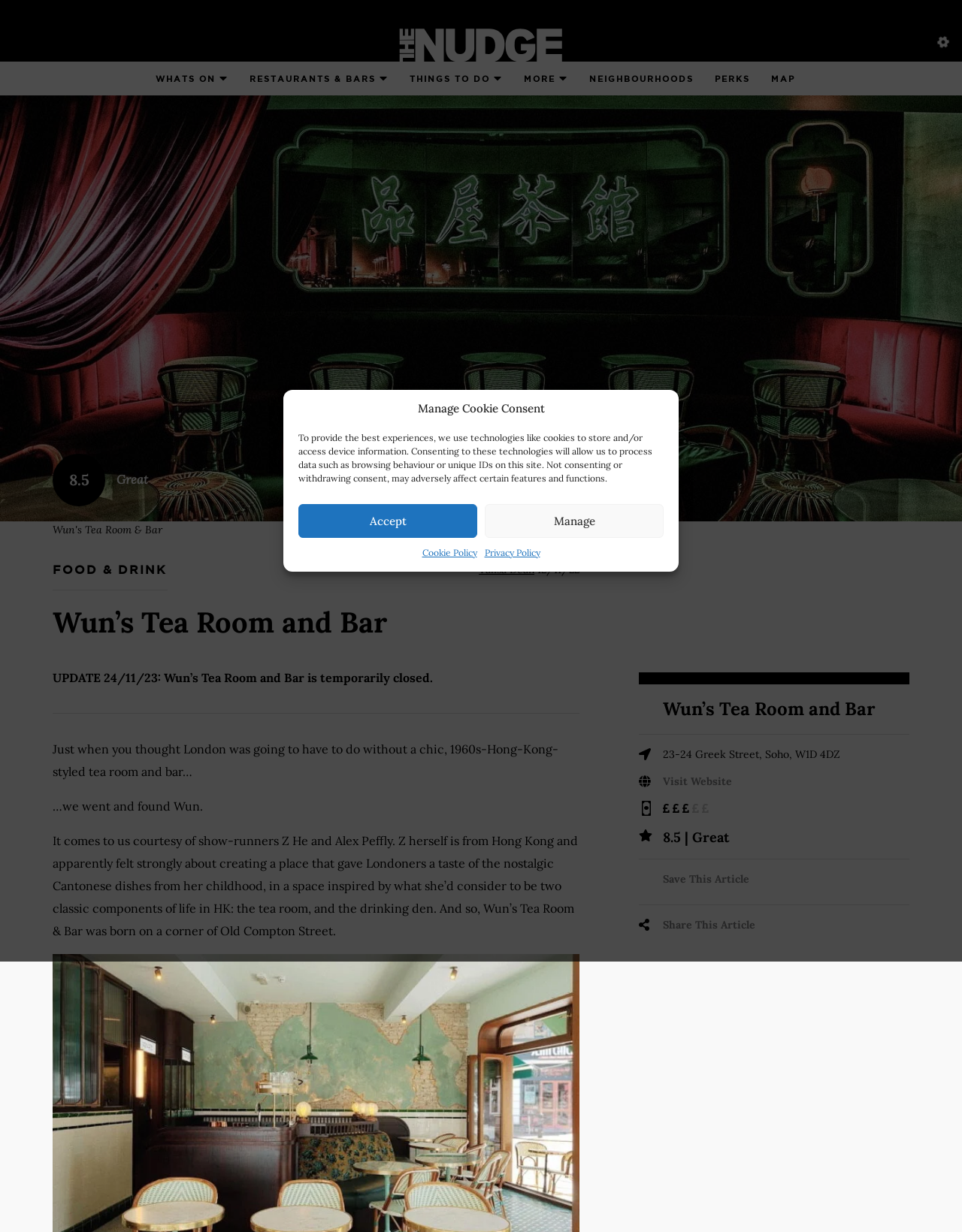Please examine the image and answer the question with a detailed explanation:
Who are the show-runners of Wun's Tea Room and Bar?

This answer can be obtained by reading the text on the webpage, specifically the paragraph that starts with 'It comes to us courtesy of show-runners Z He and Alex Peffly.'.